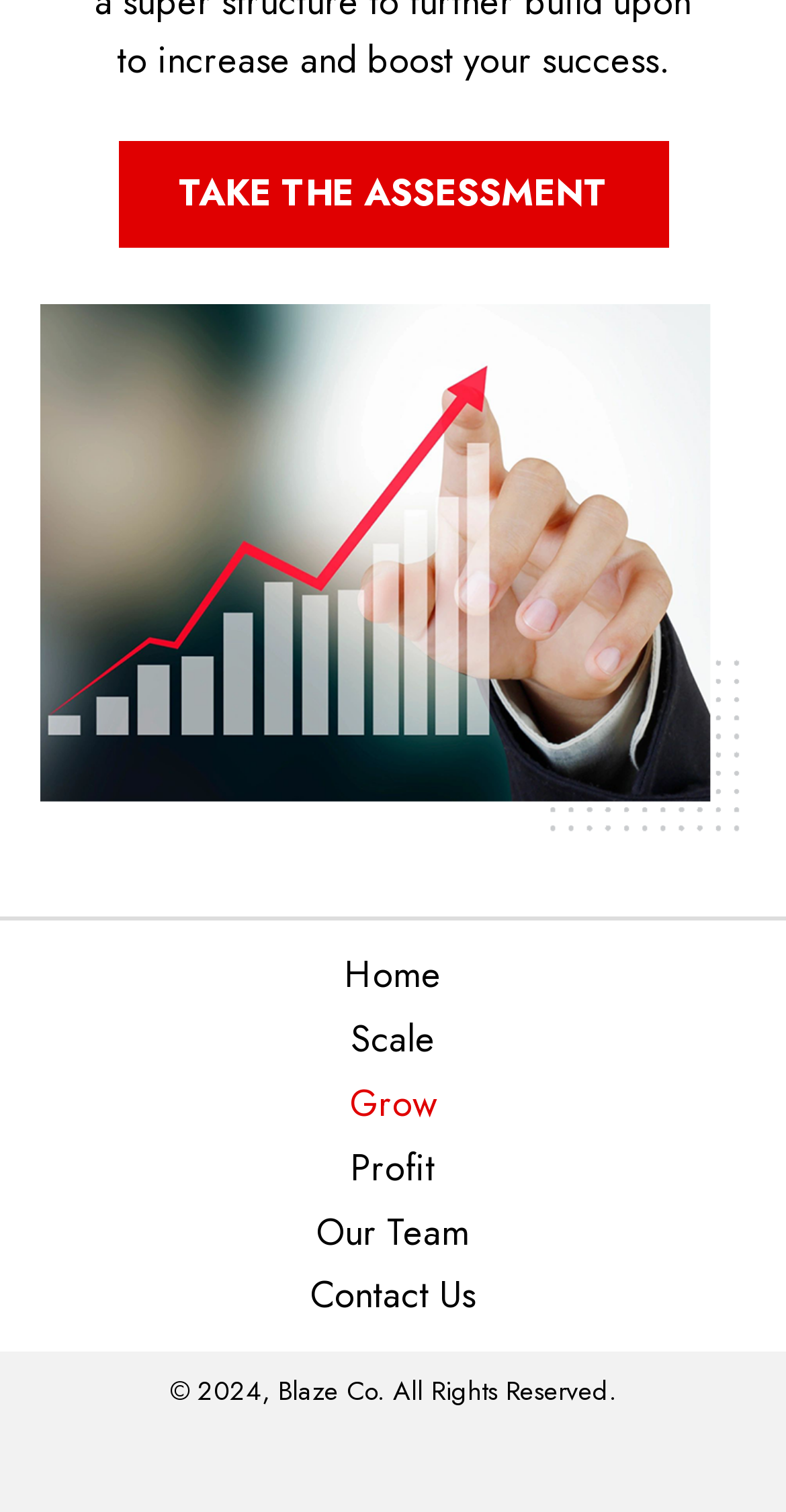Refer to the image and provide a thorough answer to this question:
What is the text on the button?

I found the button element with the text 'Take the Assessment' and inside it, there is a StaticText element with the text 'TAKE THE ASSESSMENT', so the answer is 'TAKE THE ASSESSMENT'.